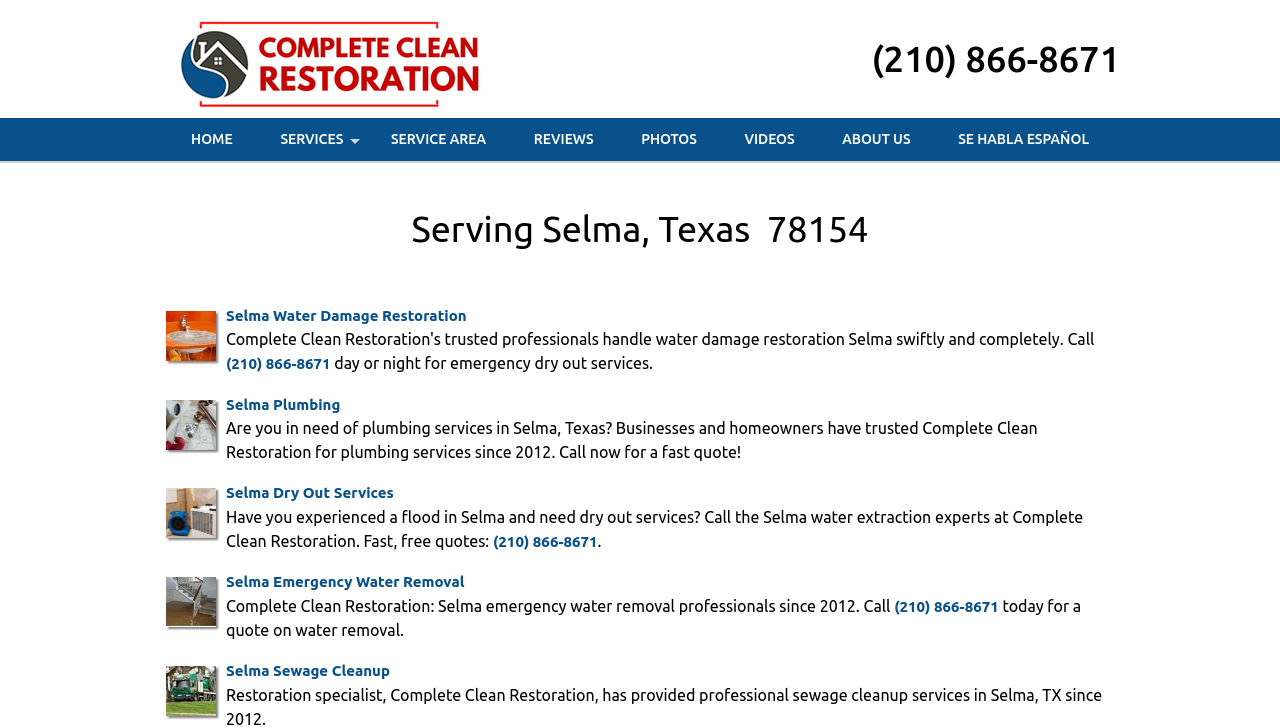Identify the coordinates of the bounding box for the element described below: "(210) 866-8671". Return the coordinates as four float numbers between 0 and 1: [left, top, right, bottom].

[0.699, 0.822, 0.78, 0.845]